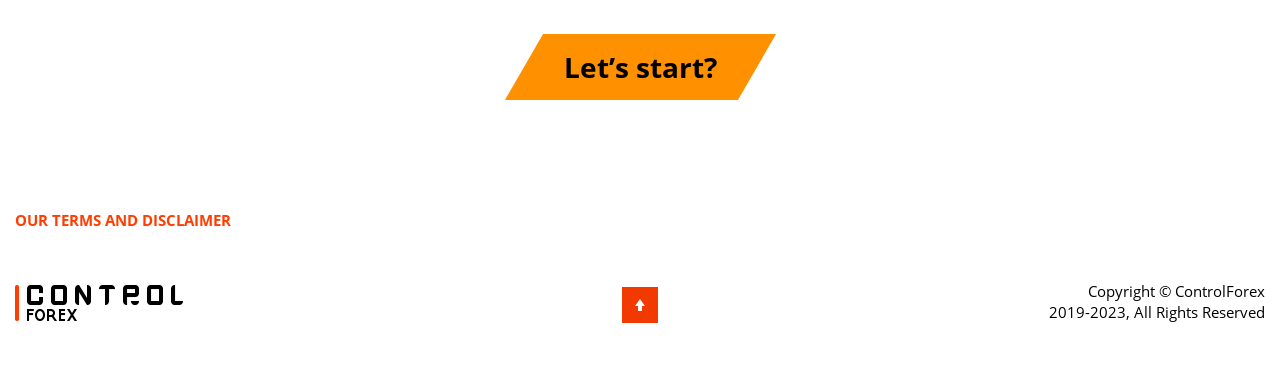Examine the image and give a thorough answer to the following question:
What is the first step to start?

The first step to start is indicated by the link 'Let's start?' which is located at the top of the webpage, suggesting that it is the initial action to take.